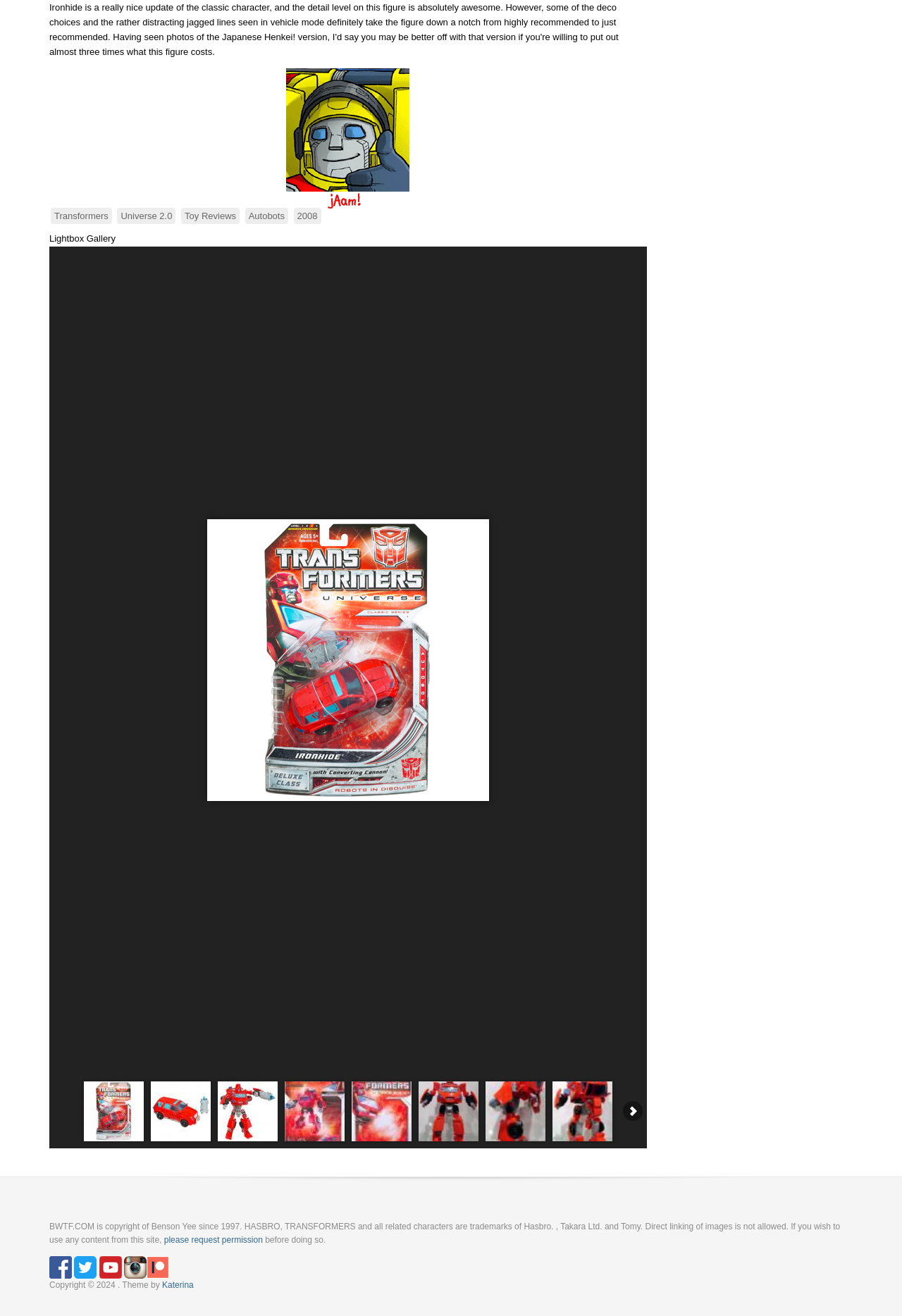Can you determine the bounding box coordinates of the area that needs to be clicked to fulfill the following instruction: "Click on the 'Transformers' link"?

[0.056, 0.158, 0.124, 0.17]